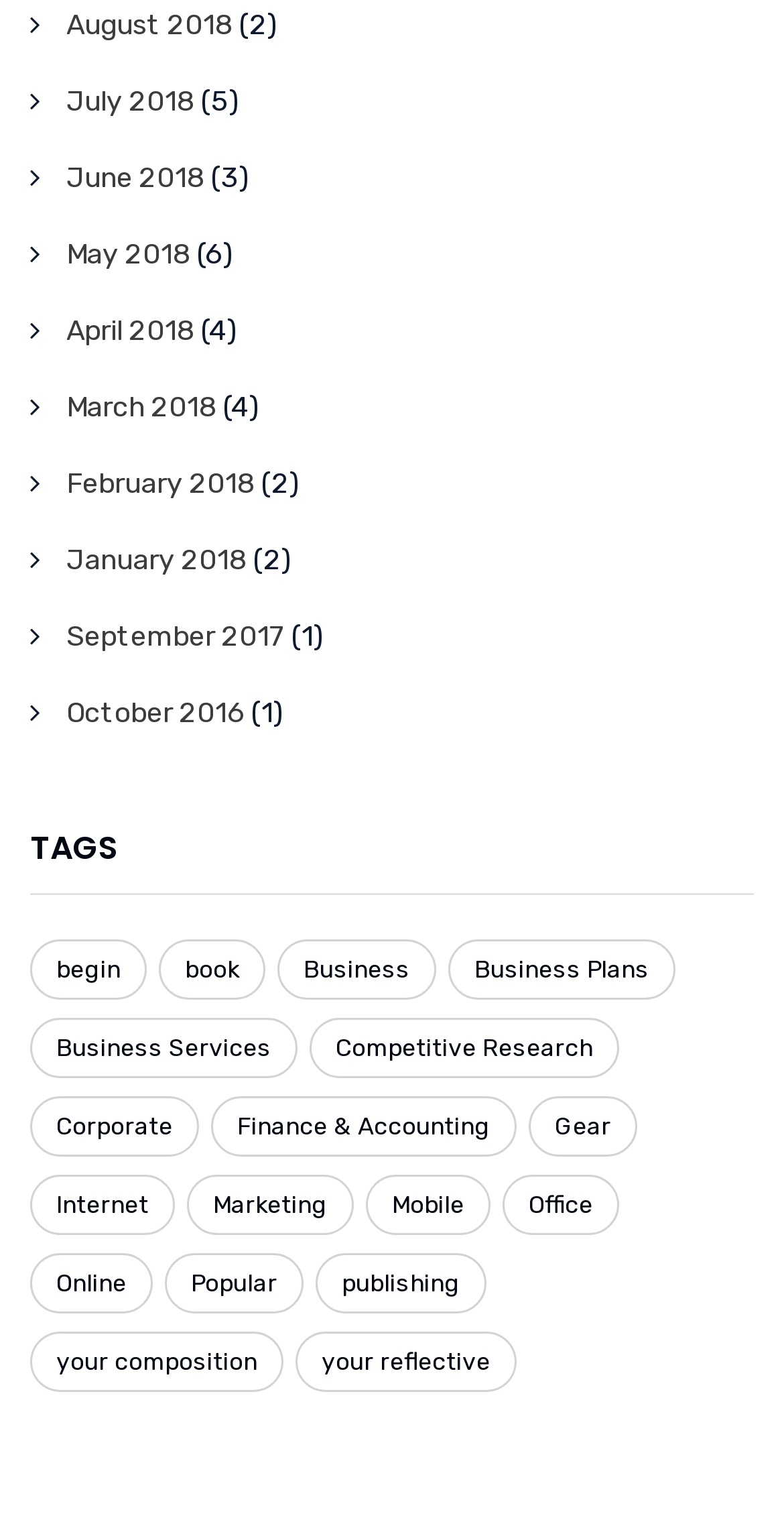Identify the bounding box coordinates for the UI element described as follows: "Finance & Accounting". Ensure the coordinates are four float numbers between 0 and 1, formatted as [left, top, right, bottom].

[0.269, 0.721, 0.659, 0.761]